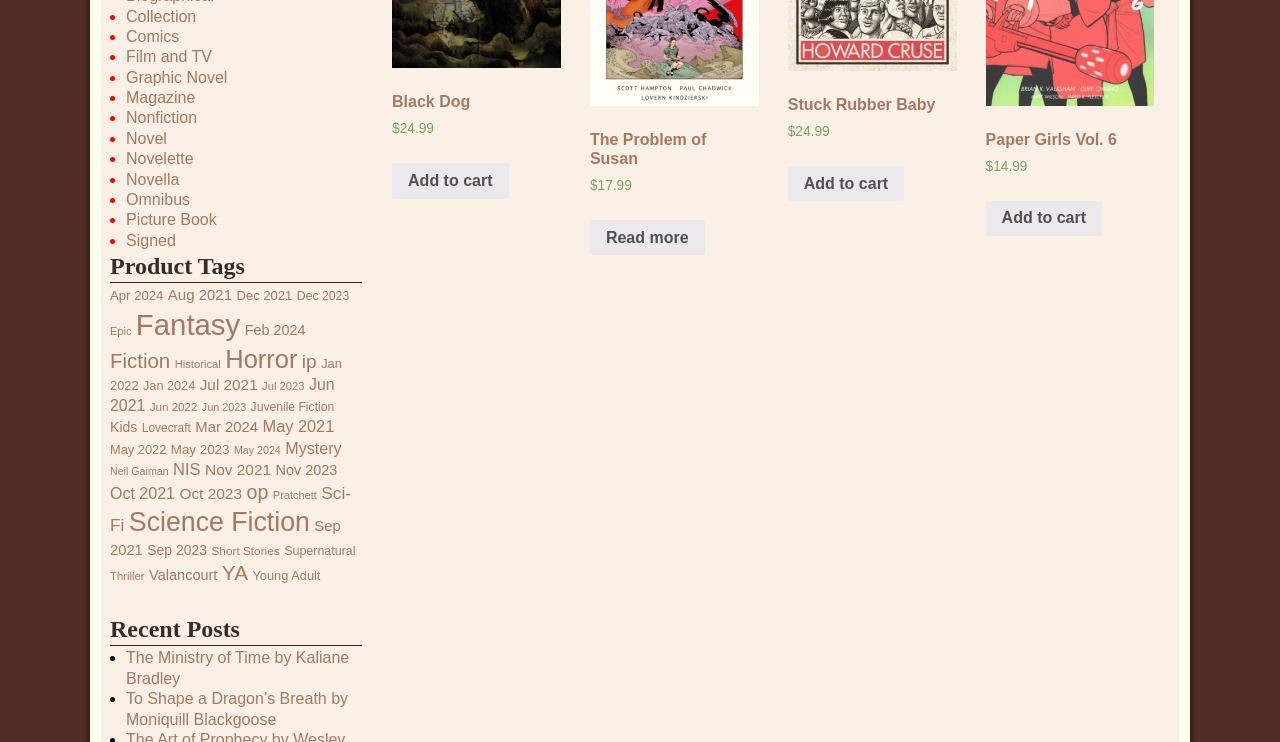Refer to the screenshot and answer the following question in detail:
What is the name of the first book?

The first book listed on the webpage is 'Black Dog', which can be found by looking at the heading element with the text 'Black Dog'.